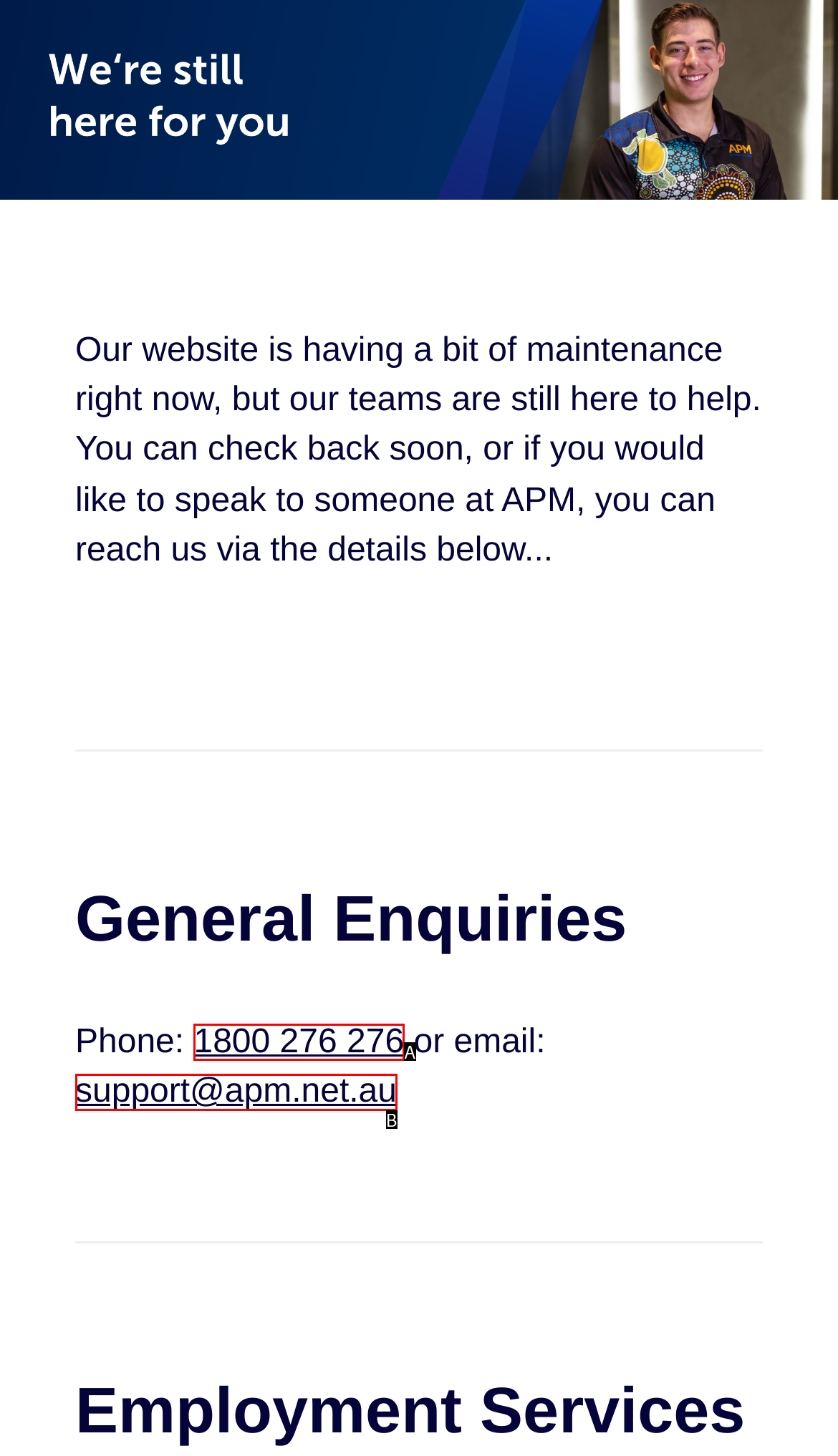Match the HTML element to the description: 1800 276 276. Respond with the letter of the correct option directly.

A